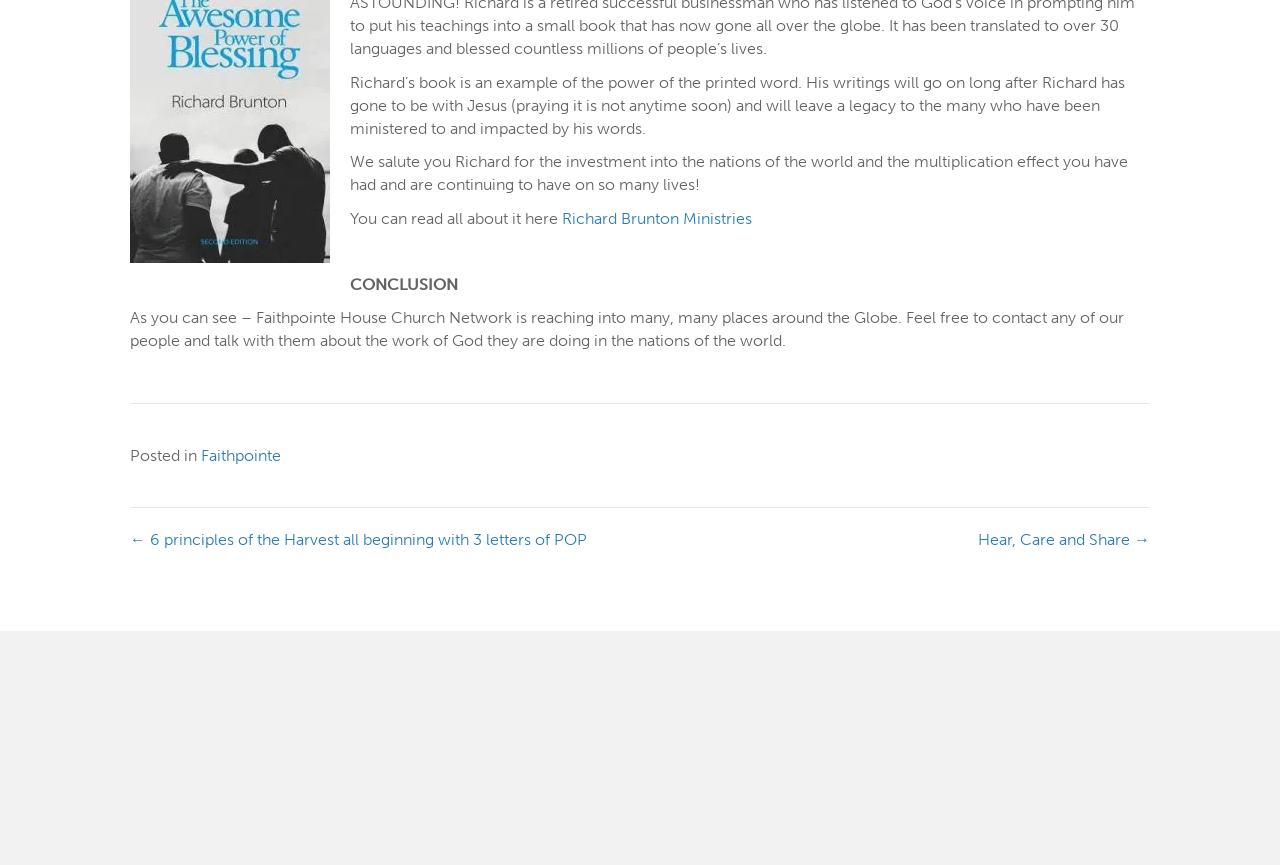Could you locate the bounding box coordinates for the section that should be clicked to accomplish this task: "View the image of faithpointe_wide_colour.sm".

[0.086, 0.776, 0.287, 0.921]